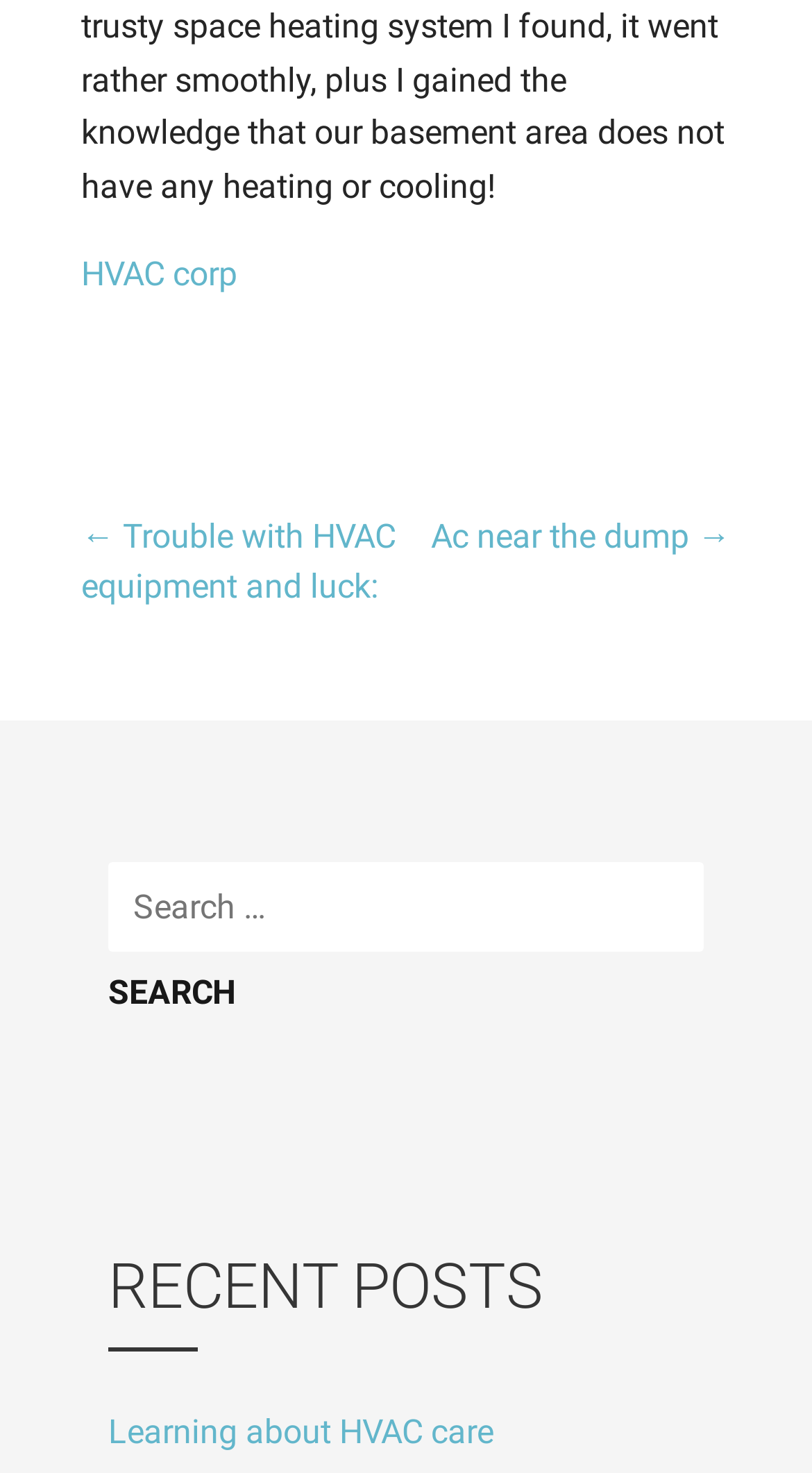What is the name of the company?
Based on the image content, provide your answer in one word or a short phrase.

HVAC corp